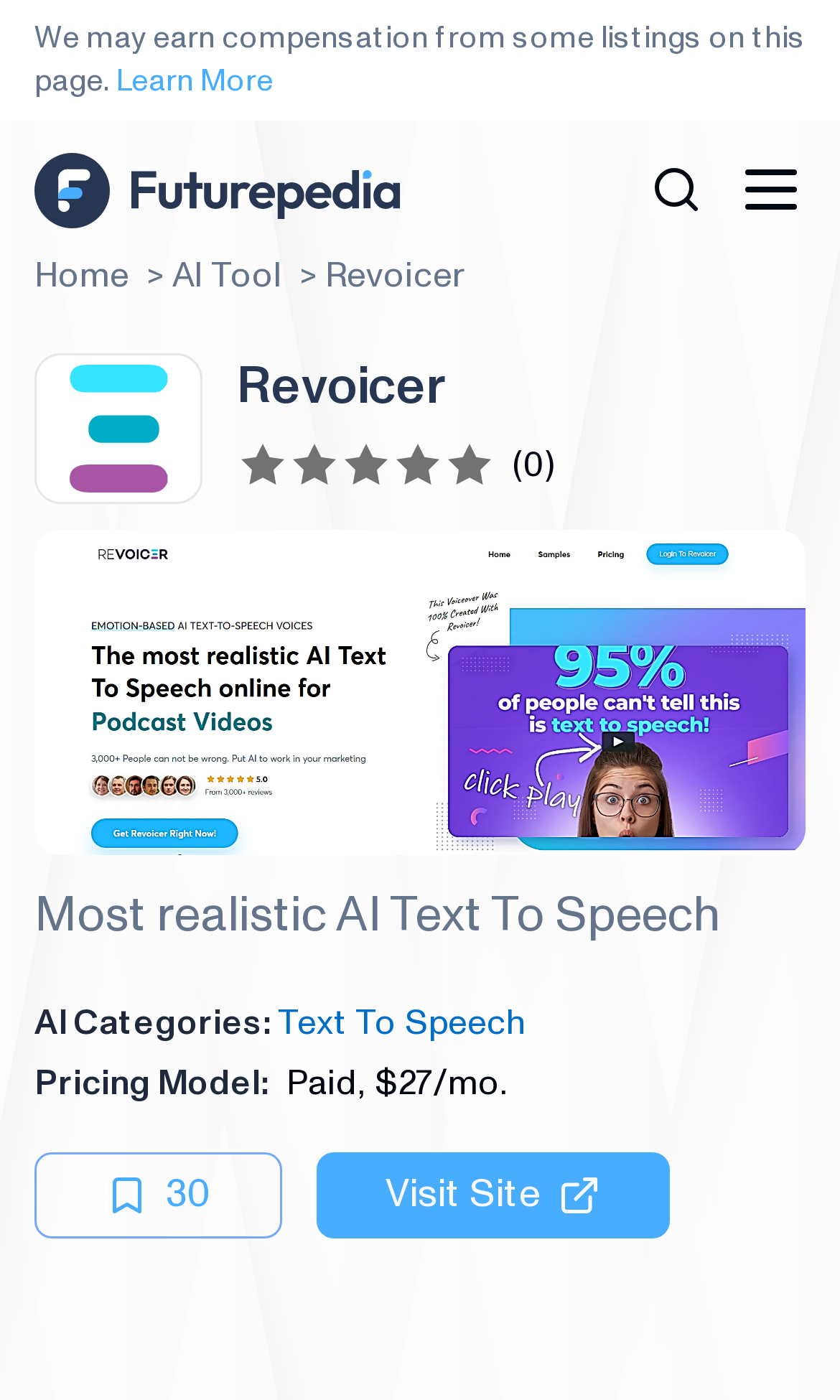Please determine the bounding box coordinates for the element that should be clicked to follow these instructions: "Search for something".

[0.774, 0.105, 1.0, 0.166]